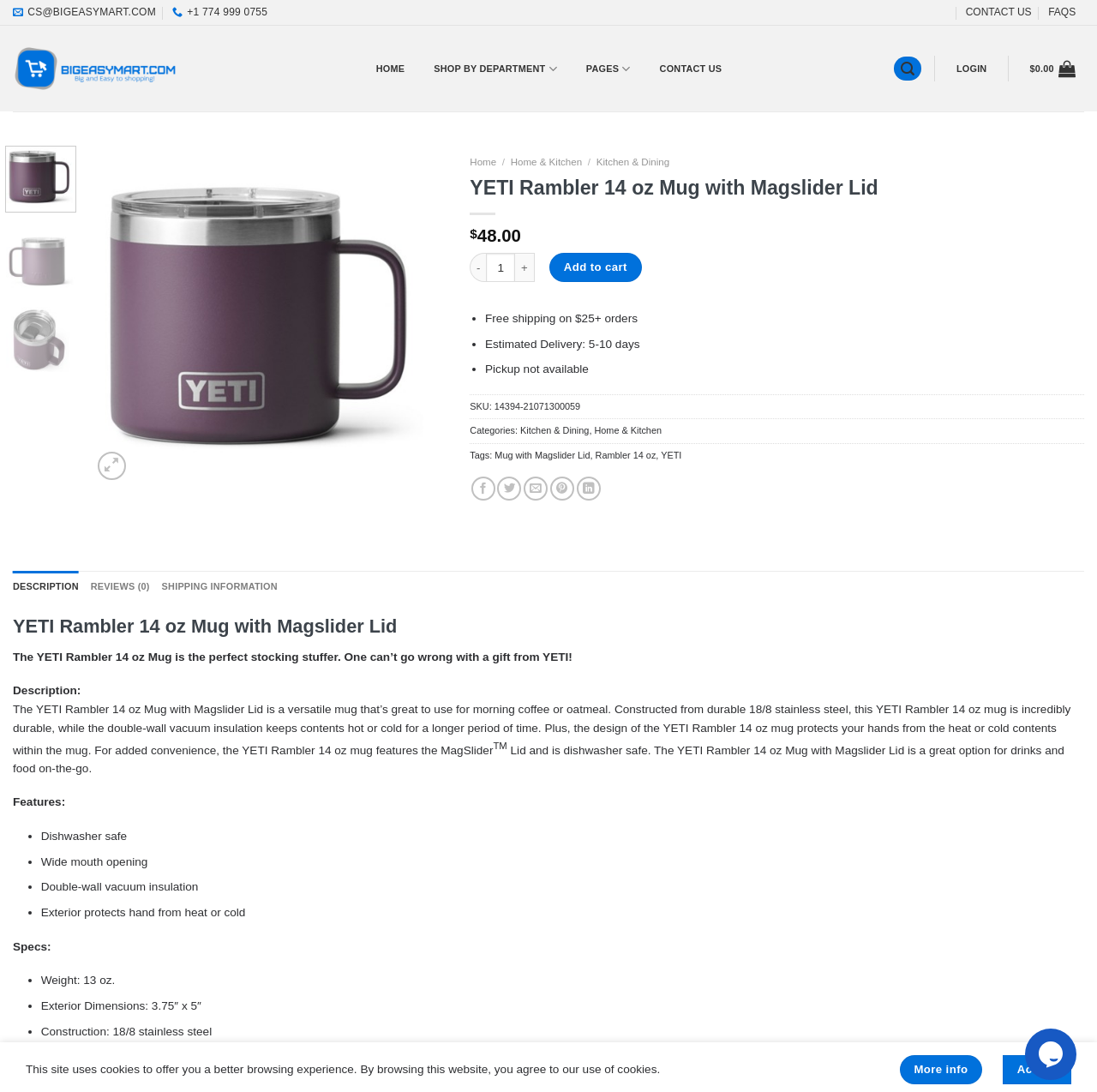Can you find the bounding box coordinates for the element that needs to be clicked to execute this instruction: "Search for products"? The coordinates should be given as four float numbers between 0 and 1, i.e., [left, top, right, bottom].

[0.815, 0.052, 0.84, 0.074]